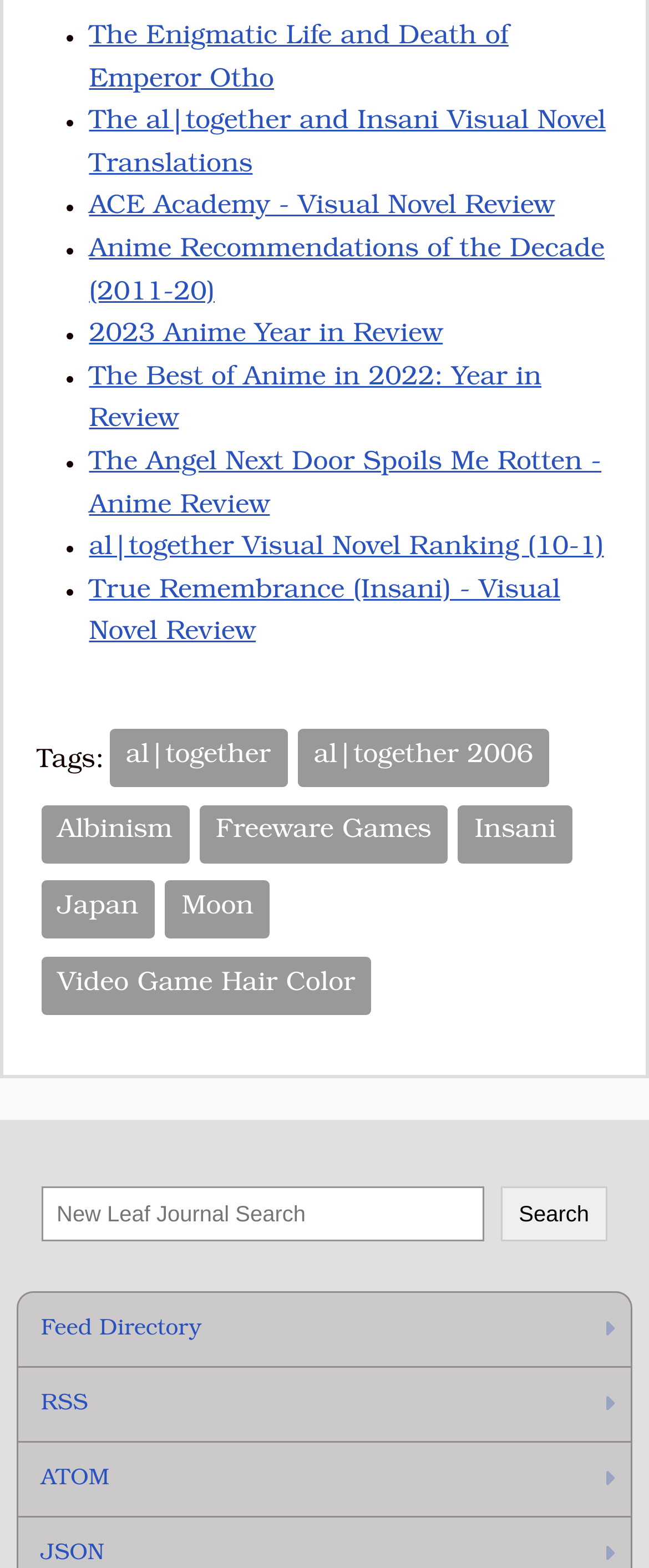Please identify the bounding box coordinates for the region that you need to click to follow this instruction: "View al|together Visual Novel Ranking".

[0.137, 0.342, 0.93, 0.359]